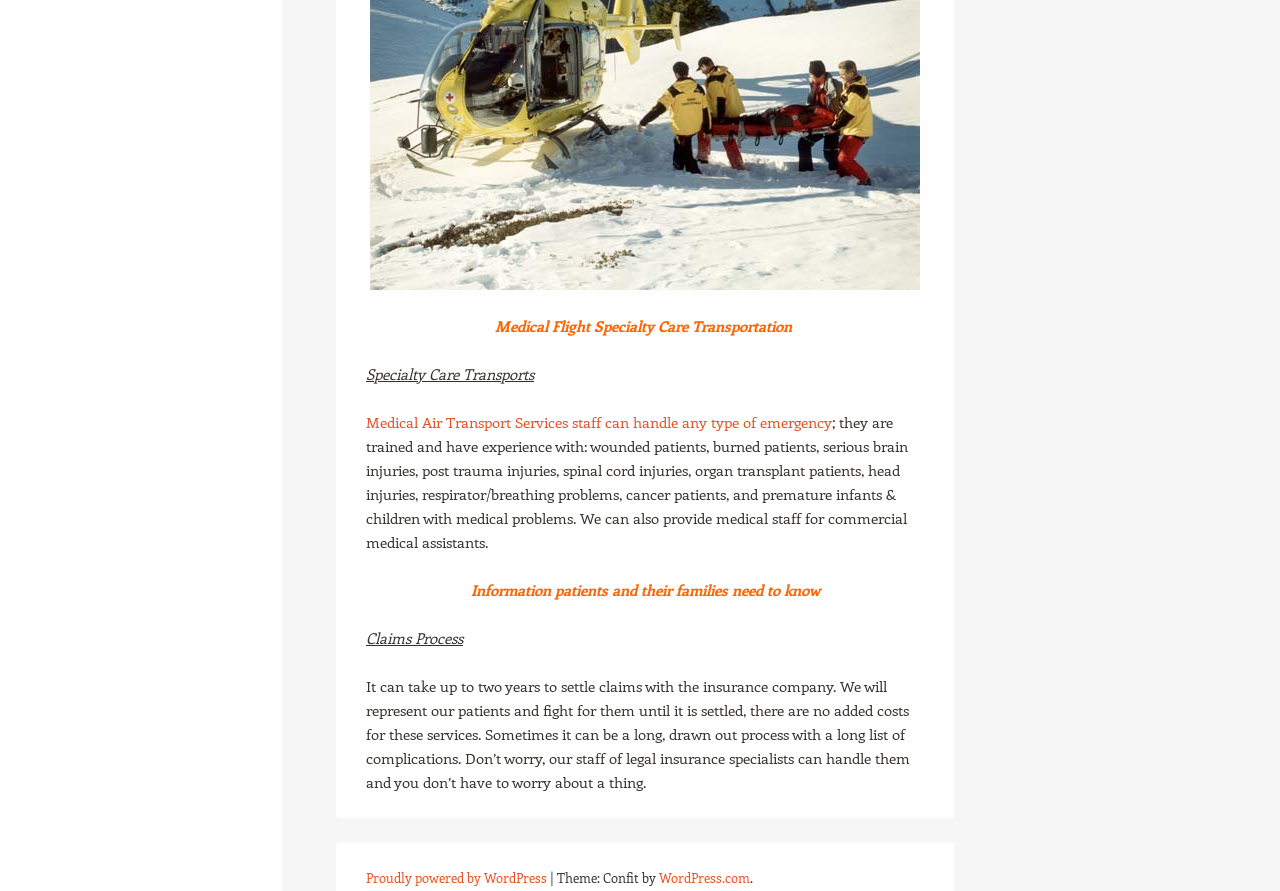Give the bounding box coordinates for this UI element: "Proudly powered by WordPress". The coordinates should be four float numbers between 0 and 1, arranged as [left, top, right, bottom].

[0.286, 0.975, 0.427, 0.994]